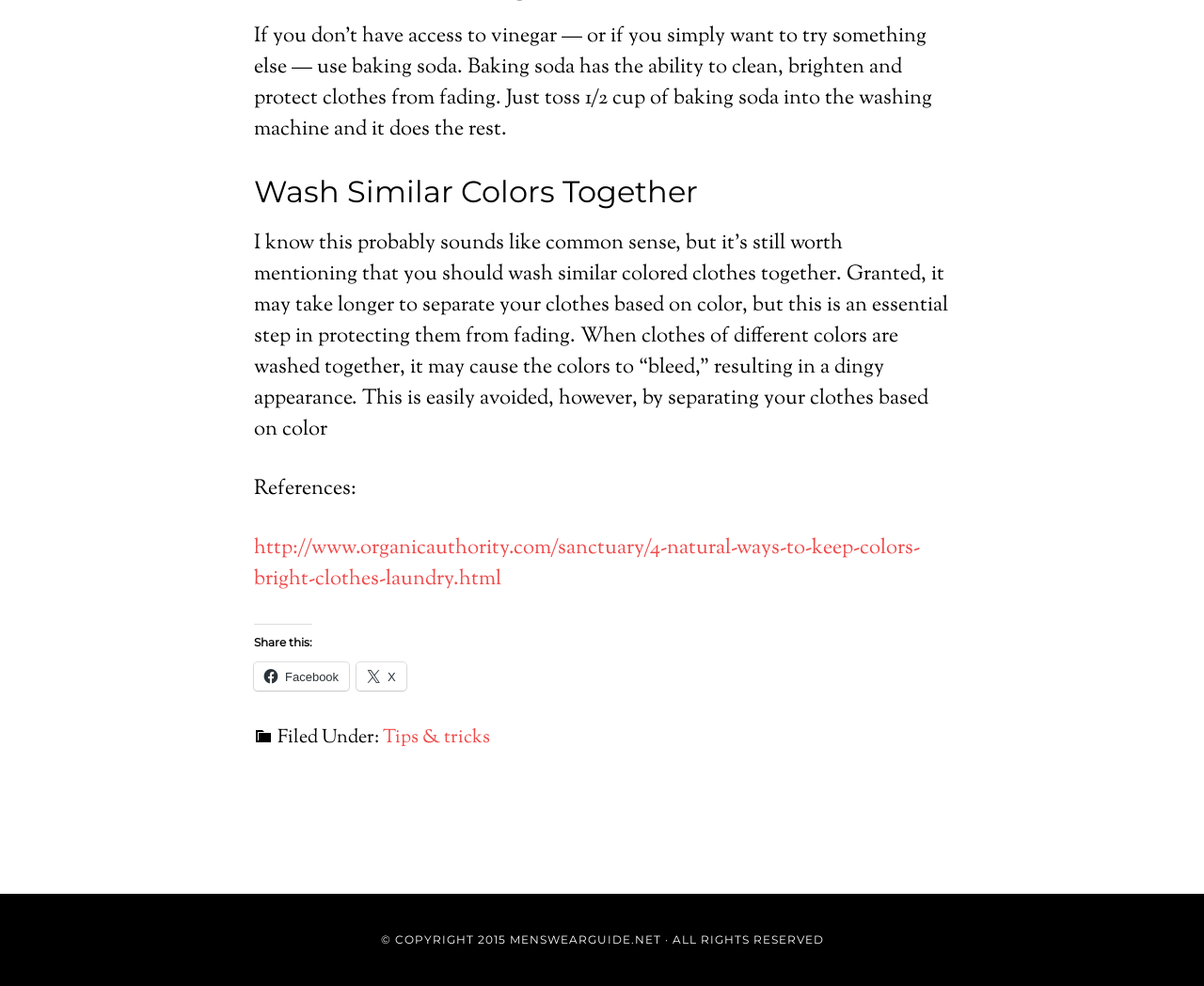What is the category of the article?
Please use the visual content to give a single word or phrase answer.

Tips & tricks